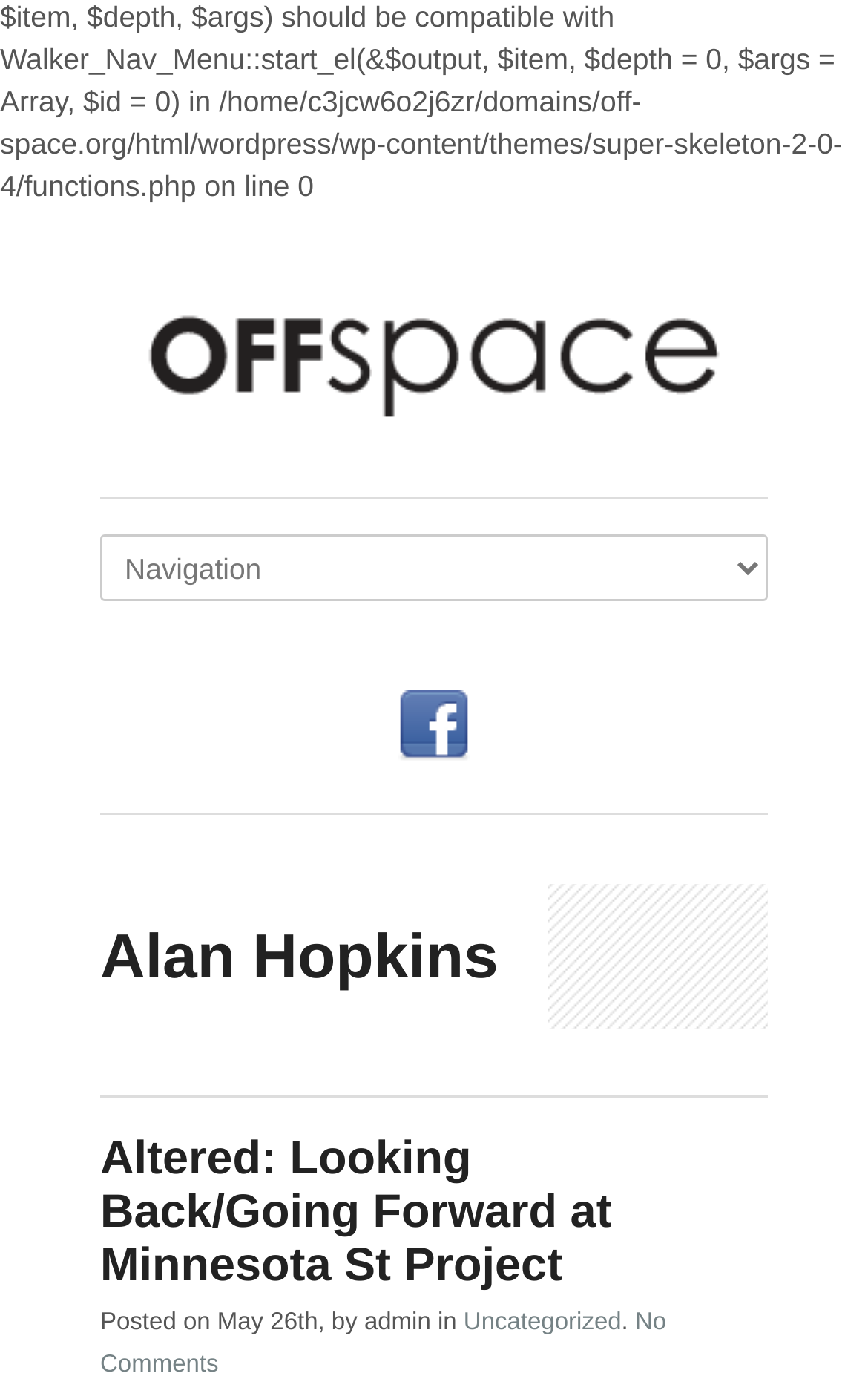Give a one-word or short phrase answer to the question: 
What is the category of the latest article?

Uncategorized